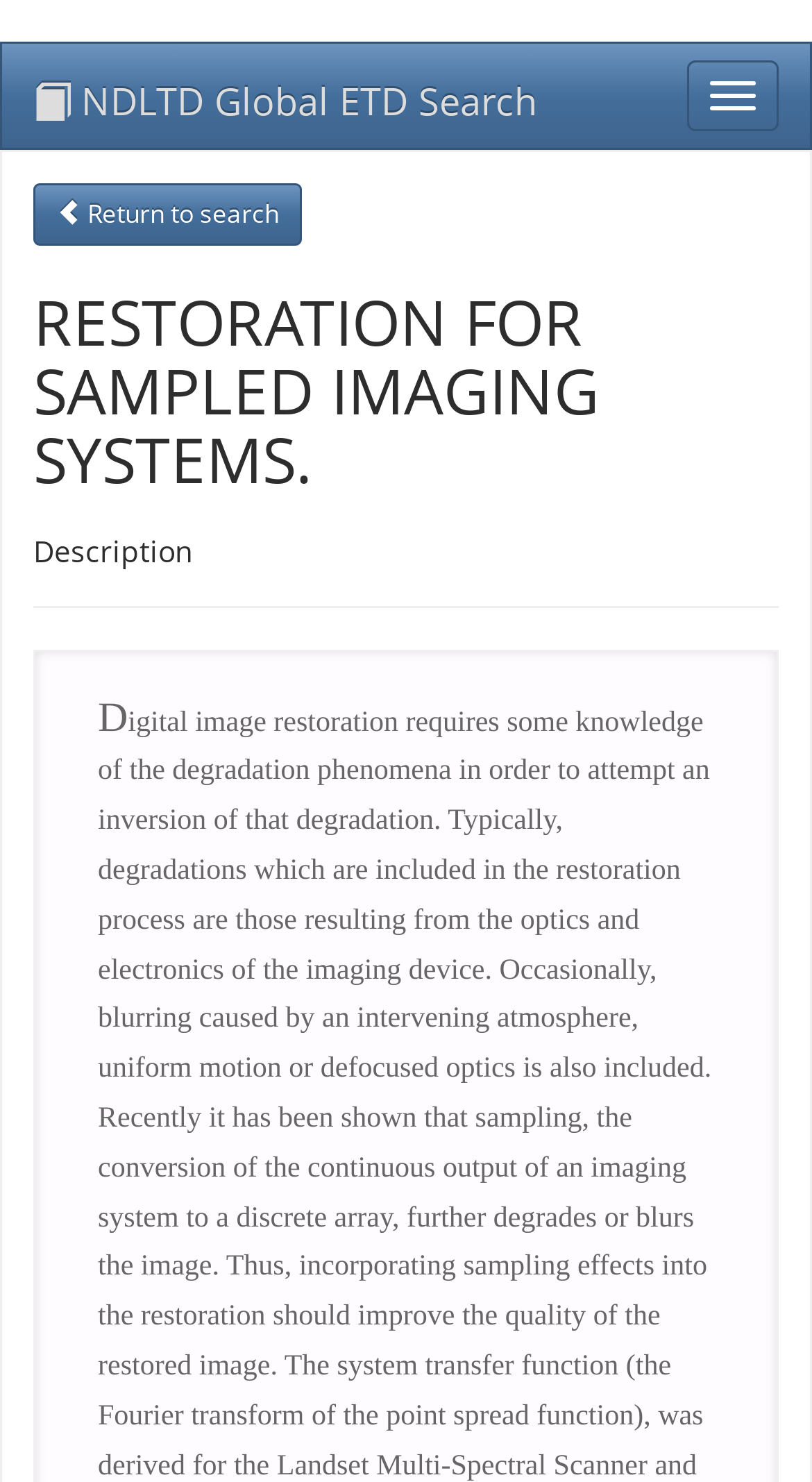Locate the bounding box of the UI element based on this description: "Return to search". Provide four float numbers between 0 and 1 as [left, top, right, bottom].

[0.041, 0.124, 0.372, 0.166]